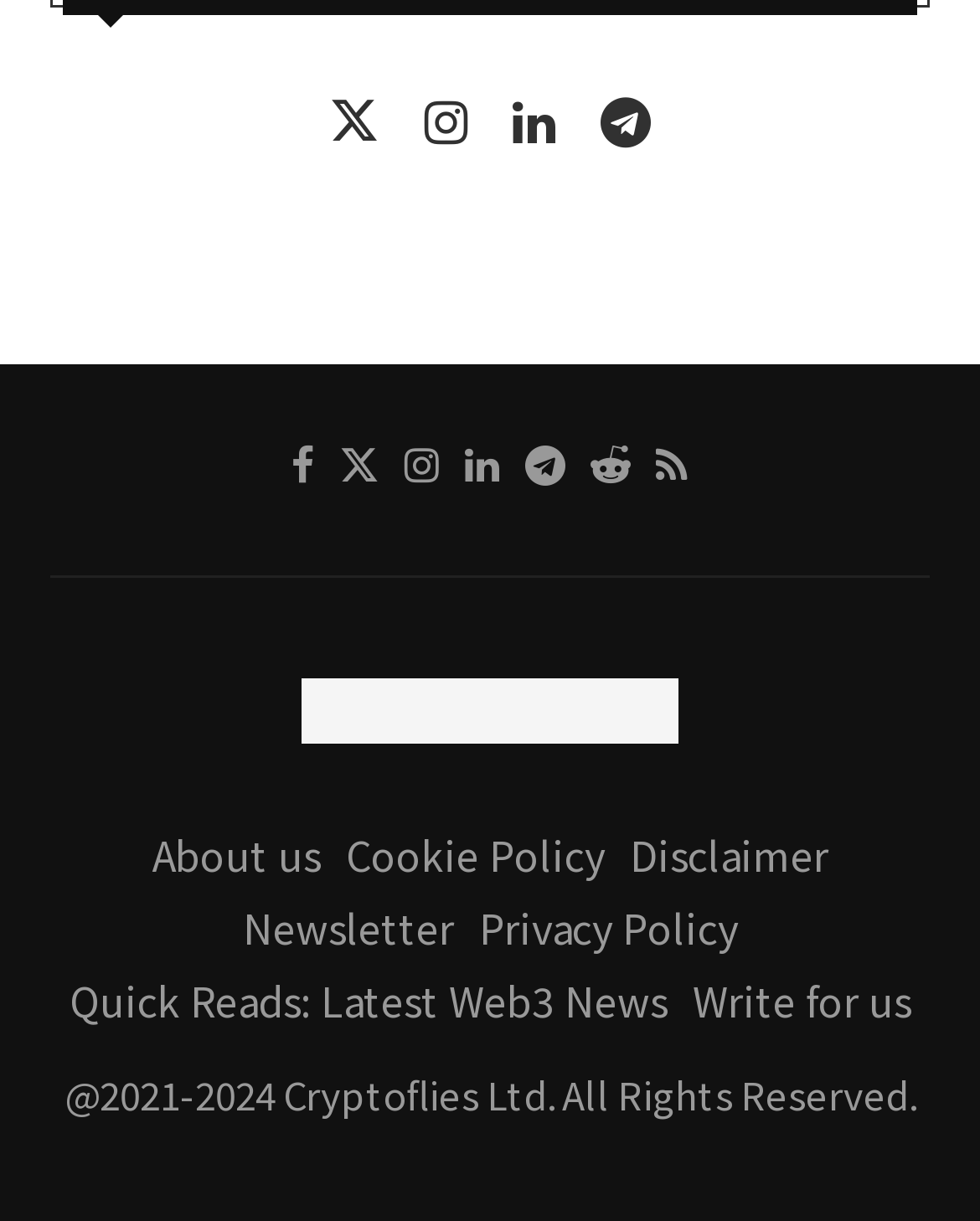Bounding box coordinates are specified in the format (top-left x, top-left y, bottom-right x, bottom-right y). All values are floating point numbers bounded between 0 and 1. Please provide the bounding box coordinate of the region this sentence describes: Write for us

[0.706, 0.795, 0.929, 0.844]